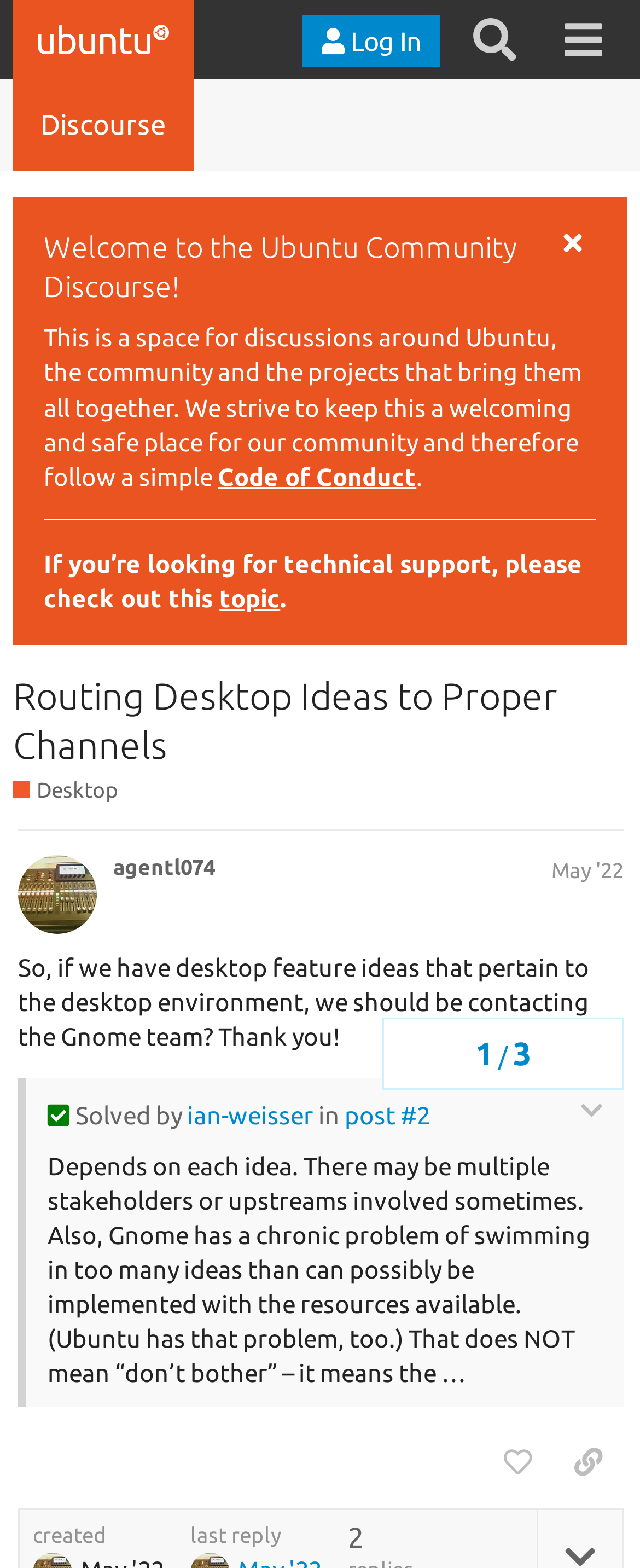Locate the bounding box coordinates of the area that needs to be clicked to fulfill the following instruction: "Log in to the community". The coordinates should be in the format of four float numbers between 0 and 1, namely [left, top, right, bottom].

[0.471, 0.01, 0.686, 0.043]